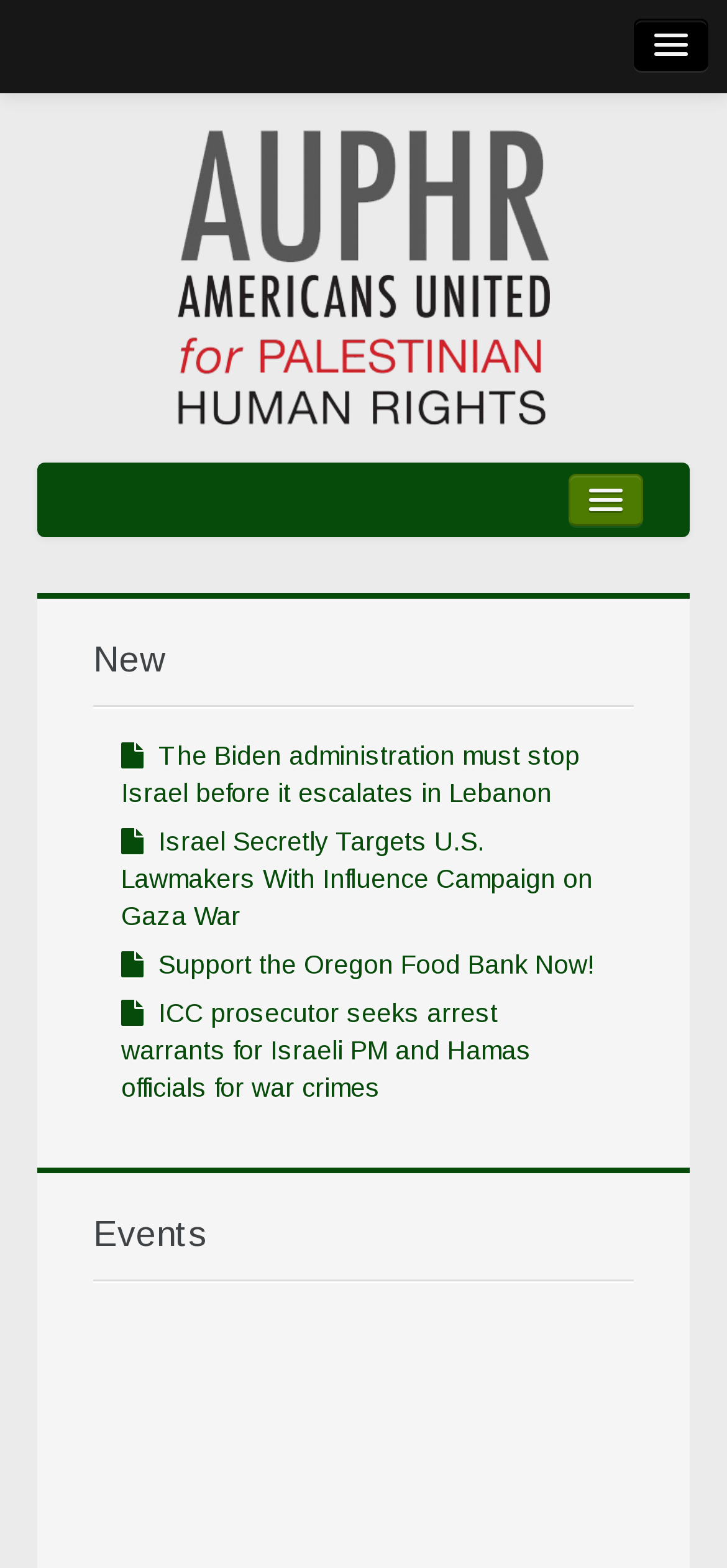Please find and report the bounding box coordinates of the element to click in order to perform the following action: "Go to the HOME page". The coordinates should be expressed as four float numbers between 0 and 1, in the format [left, top, right, bottom].

None